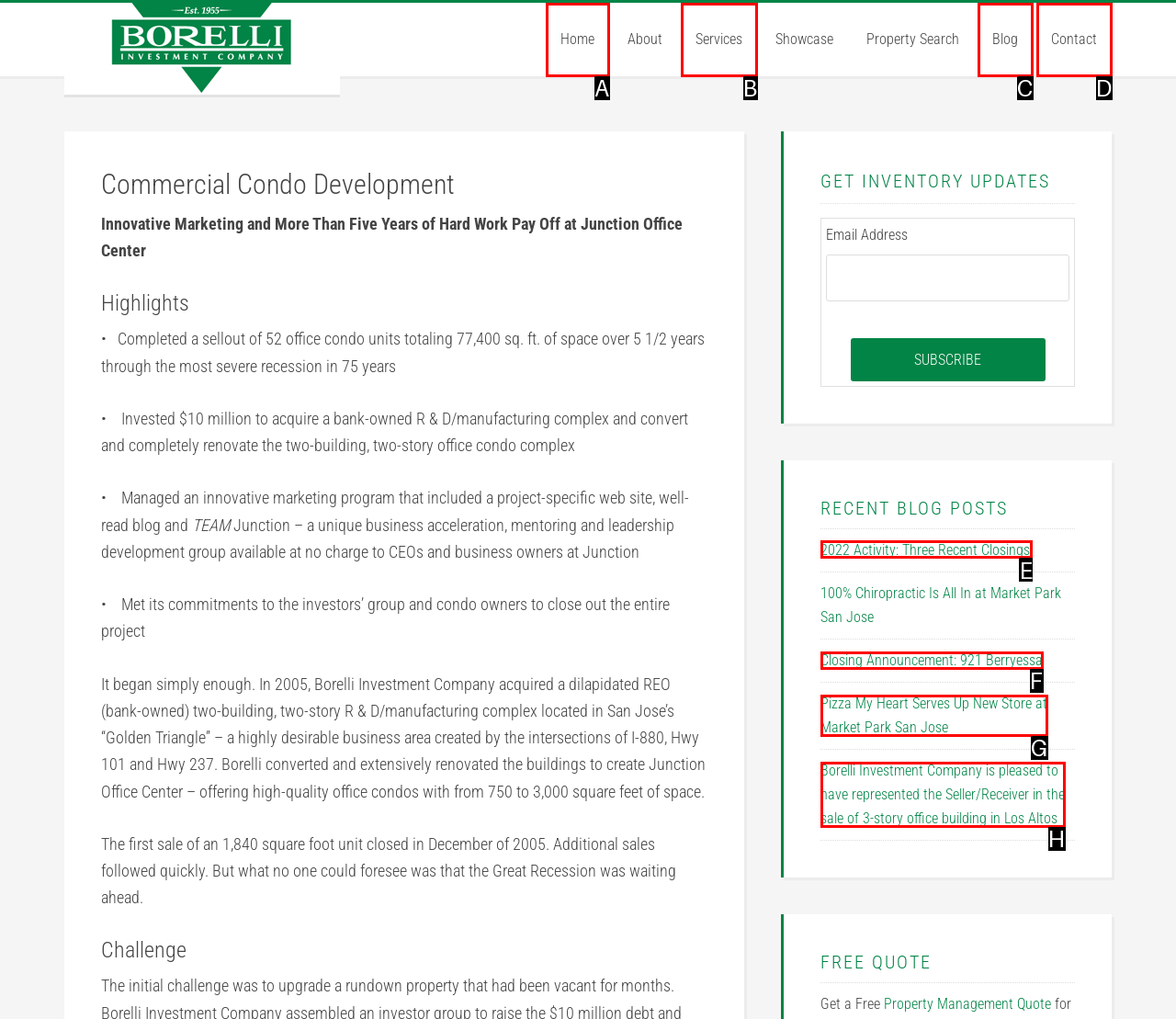Determine the letter of the UI element I should click on to complete the task: Read the '2022 Activity: Three Recent Closings!' blog post from the provided choices in the screenshot.

E